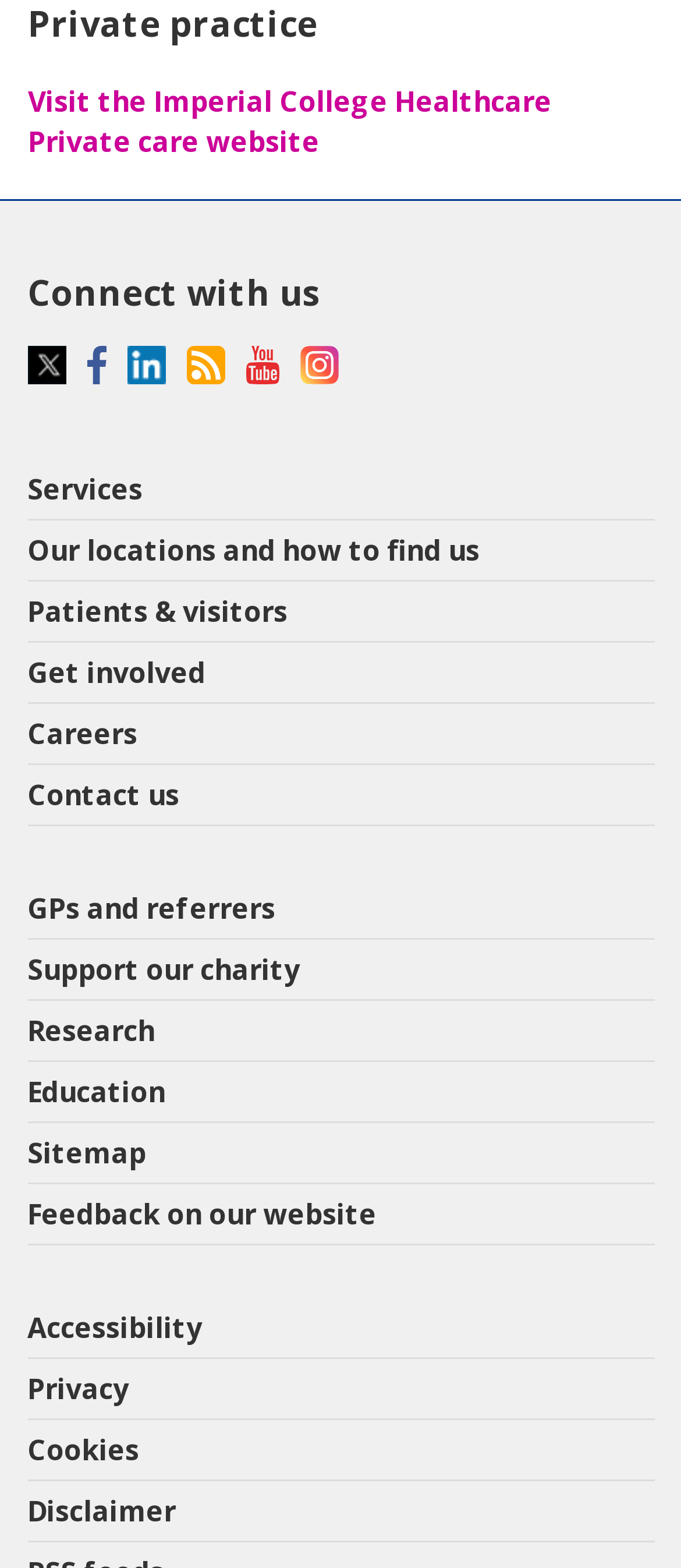Provide a short answer using a single word or phrase for the following question: 
What is the last link in the webpage?

Disclaimer